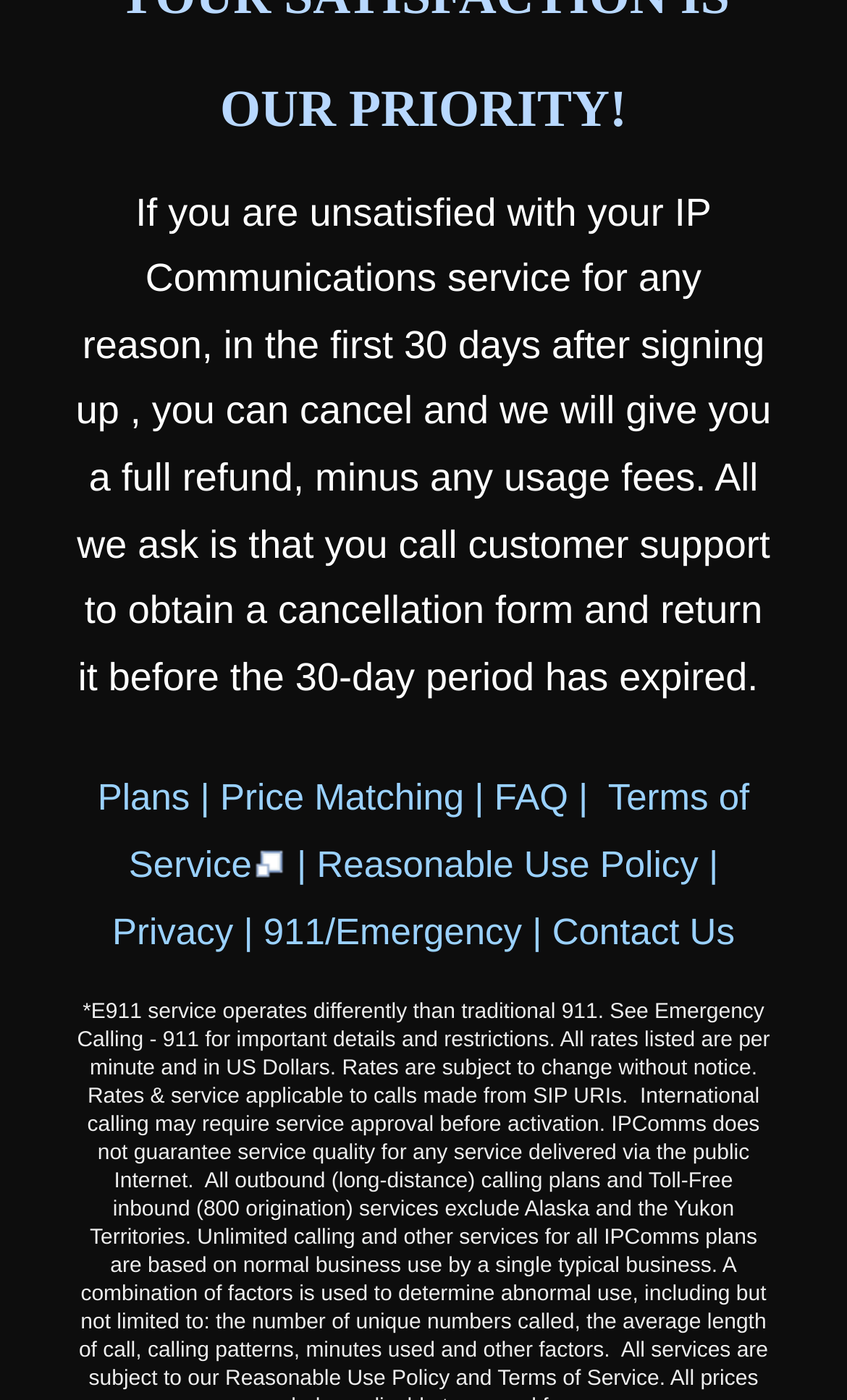Provide a brief response in the form of a single word or phrase:
What is the refund policy?

Full refund in 30 days